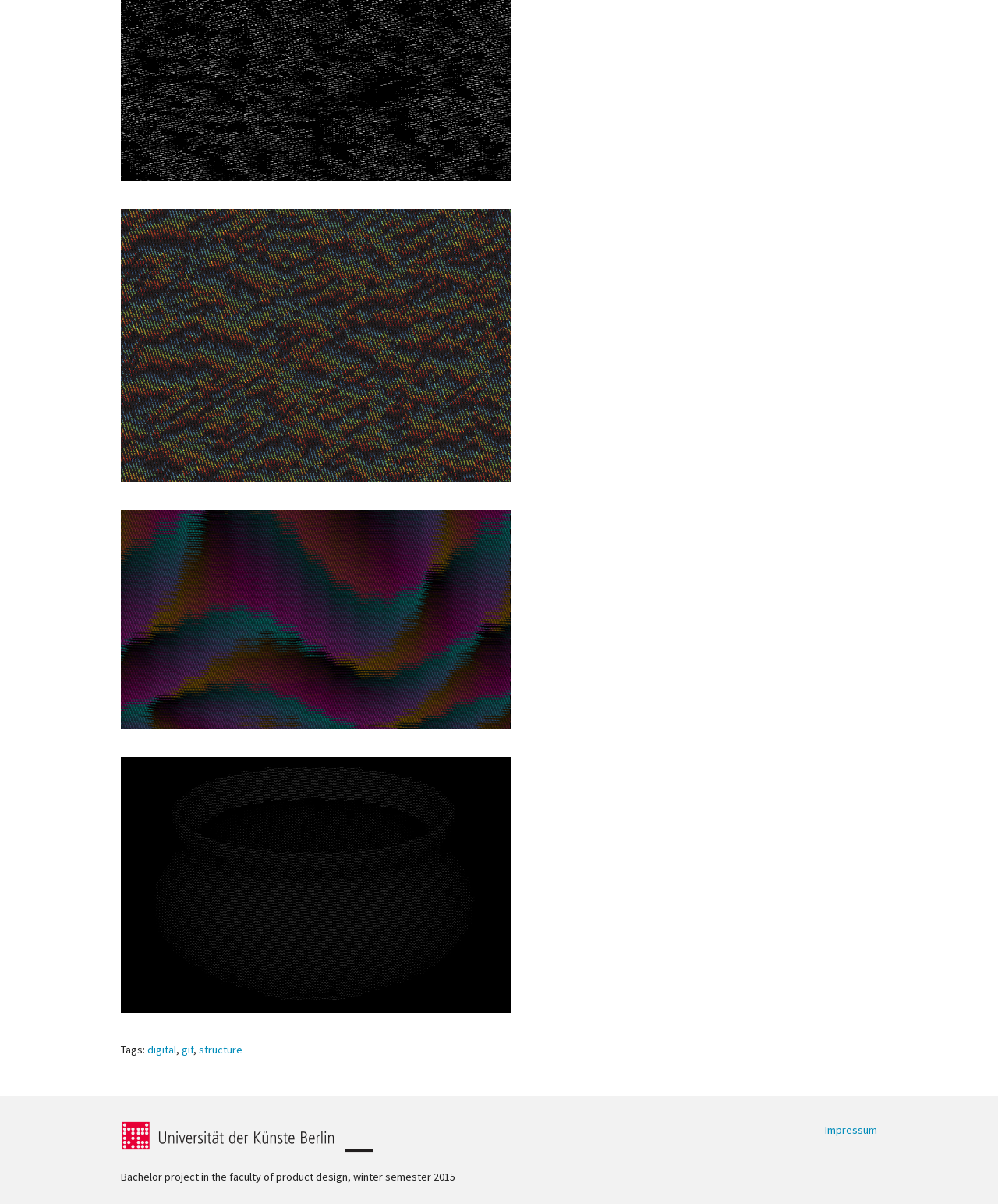Identify the bounding box coordinates of the clickable region to carry out the given instruction: "view the SEV_1 image".

[0.121, 0.173, 0.512, 0.4]